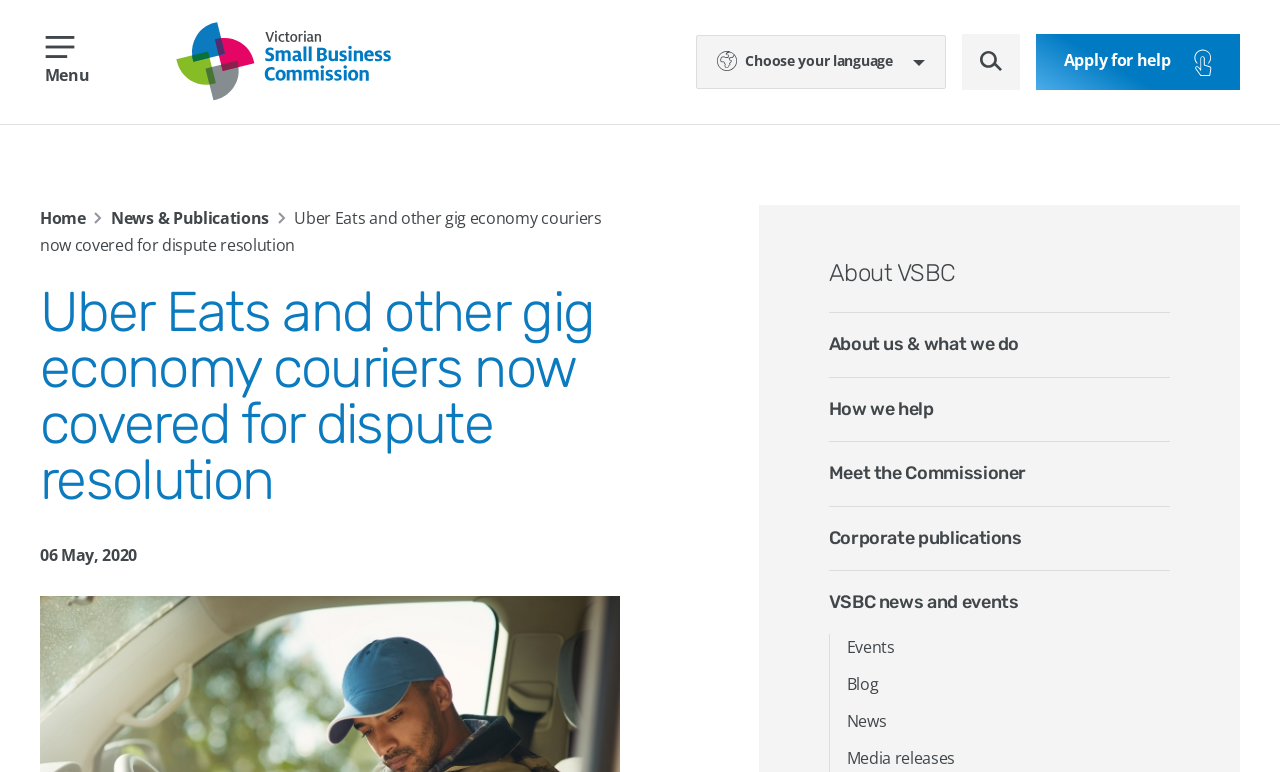Please find the bounding box coordinates of the element that must be clicked to perform the given instruction: "Search for something". The coordinates should be four float numbers from 0 to 1, i.e., [left, top, right, bottom].

[0.751, 0.044, 0.797, 0.117]